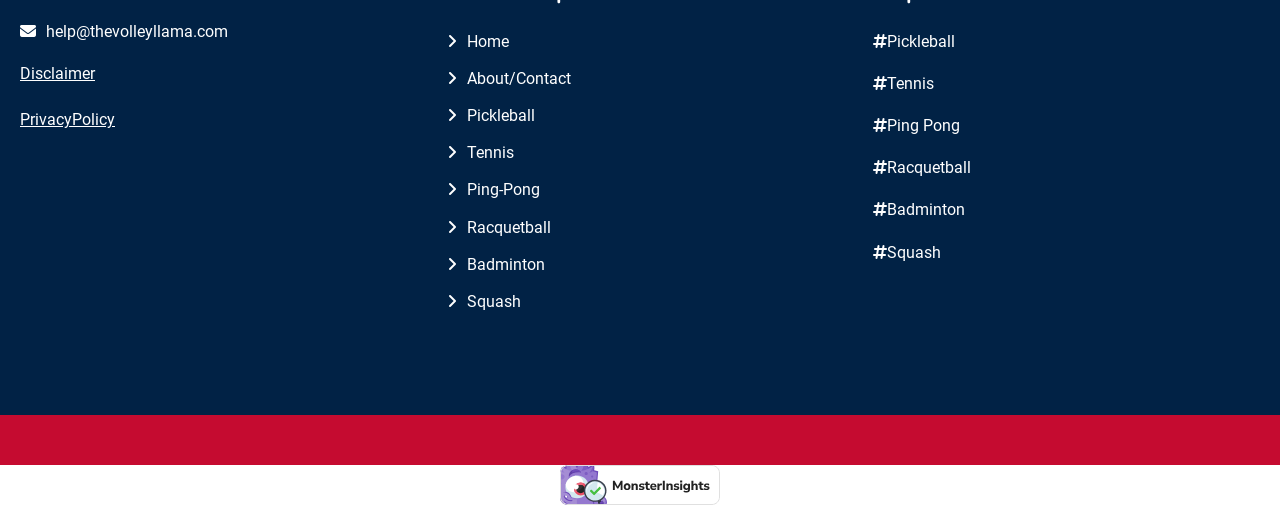Determine the bounding box coordinates of the clickable element to complete this instruction: "go to home page". Provide the coordinates in the format of four float numbers between 0 and 1, [left, top, right, bottom].

[0.349, 0.055, 0.446, 0.109]